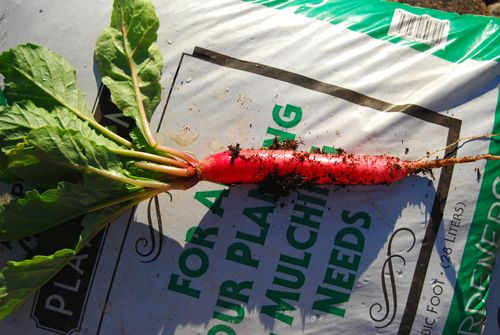Describe the image with as much detail as possible.

The image features a freshly harvested radish, vividly showcasing its bright pinkish-red skin and green leaves. Below the radish, some soil clings to its surface, emphasizing its recent uprooting from the garden. The background reveals a gardening mat or mulch bag, printed with information about planting needs, suggesting a cultivated gardening environment. This image evokes a sense of accomplishment in home gardening, highlighting the beauty of freshly grown produce amidst the challenges of gardening.